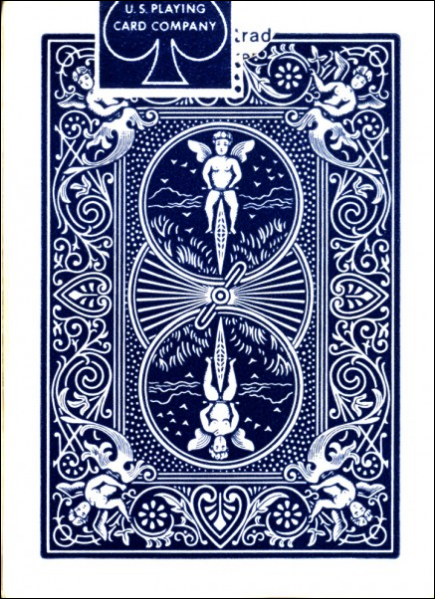What are the winged cherubs riding?
Provide a detailed answer to the question, using the image to inform your response.

The caption describes the central illustration on the playing card as 'two winged cherubs are illustrated, each riding a bicycle', which clearly indicates that the winged cherubs are riding bicycles.